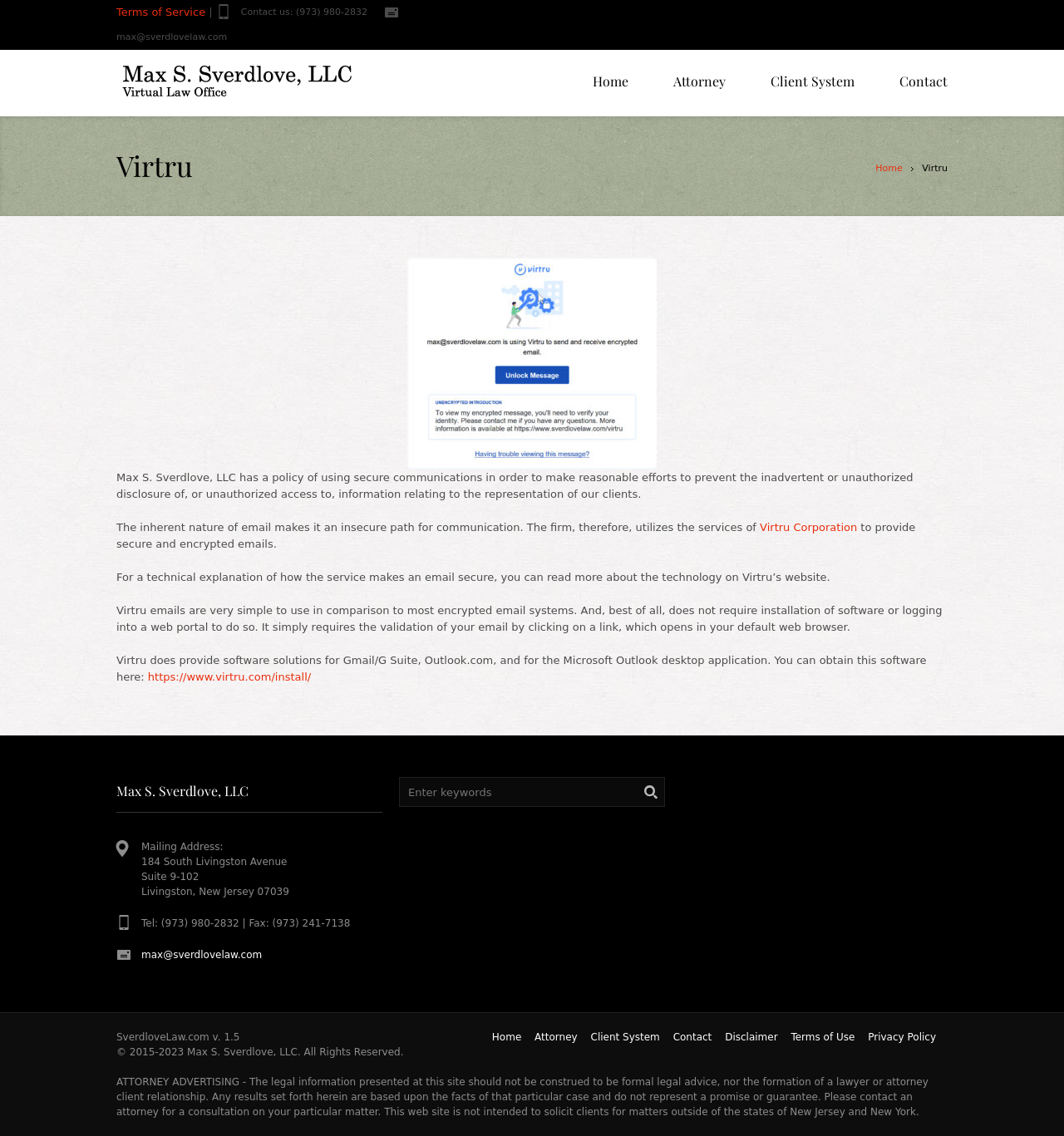Based on the element description "name="s" placeholder="Enter keywords"", predict the bounding box coordinates of the UI element.

[0.375, 0.684, 0.625, 0.71]